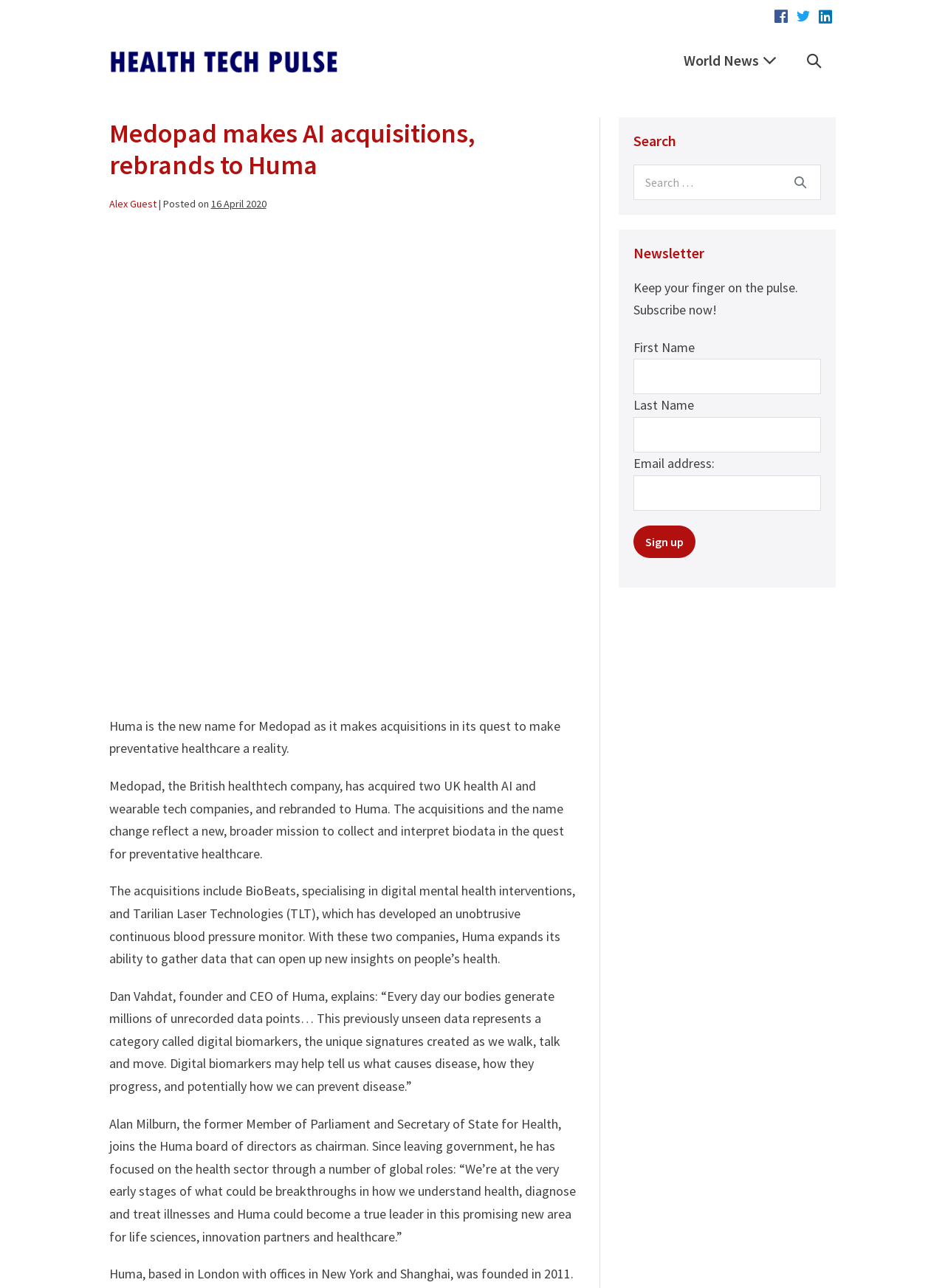Locate the bounding box coordinates of the area to click to fulfill this instruction: "Read the article by Alex Guest". The bounding box should be presented as four float numbers between 0 and 1, in the order [left, top, right, bottom].

[0.115, 0.153, 0.165, 0.163]